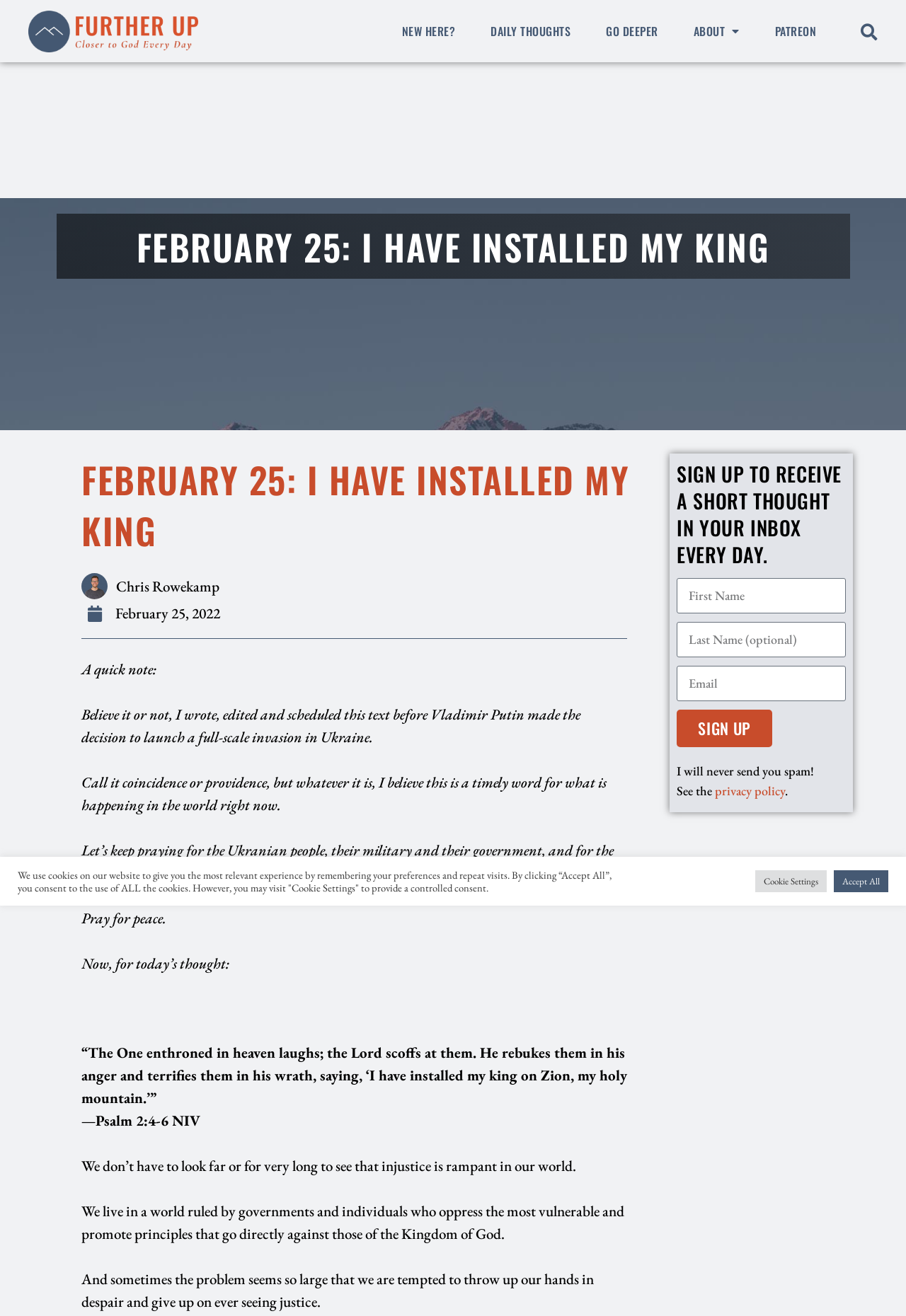Give a detailed account of the webpage, highlighting key information.

This webpage appears to be a blog or article page with a spiritual theme. At the top, there is a navigation menu with links to "NEW HERE?", "DAILY THOUGHTS", "GO DEEPER", "ABOUT", and "PATREON". A search bar is located at the top right corner.

Below the navigation menu, there is a large heading that reads "FEBRUARY 25: I HAVE INSTALLED MY KING" in two places, with a smaller heading "Chris Rowekamp" and an image of Chris Rowekamp to the right. A link to the date "February 25, 2022" is also present.

The main content of the page is a series of paragraphs written by Chris Rowekamp. The text discusses the current state of the world, referencing the invasion of Ukraine, and encourages readers to pray for peace. The author also shares a biblical passage from Psalm 2:4-6 and reflects on the theme of injustice in the world.

In the middle of the page, there is a call-to-action section that invites readers to sign up to receive daily thoughts in their inbox. This section includes a form with fields for first name, last name, and email, as well as a button to submit the form.

At the bottom of the page, there is a notice about the use of cookies on the website, with options to accept all cookies or visit the cookie settings.